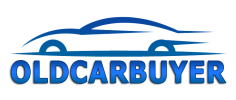Provide an extensive narrative of what is shown in the image.

The image prominently features the logo of "Old Car Buyer," which is designed to convey a sense of professionalism and expertise in the car buying industry. The logo showcases a stylized silhouette of a car, emphasizing the company's focus on purchasing old and unwanted vehicles. The name "OLD CAR BUYER" is displayed in a bold, blue font, reinforcing brand recognition. This logo is likely associated with services aimed at providing hassle-free removal and cash offers for old cars in Brisbane, connecting with potential customers seeking to sell their vehicles effortlessly.